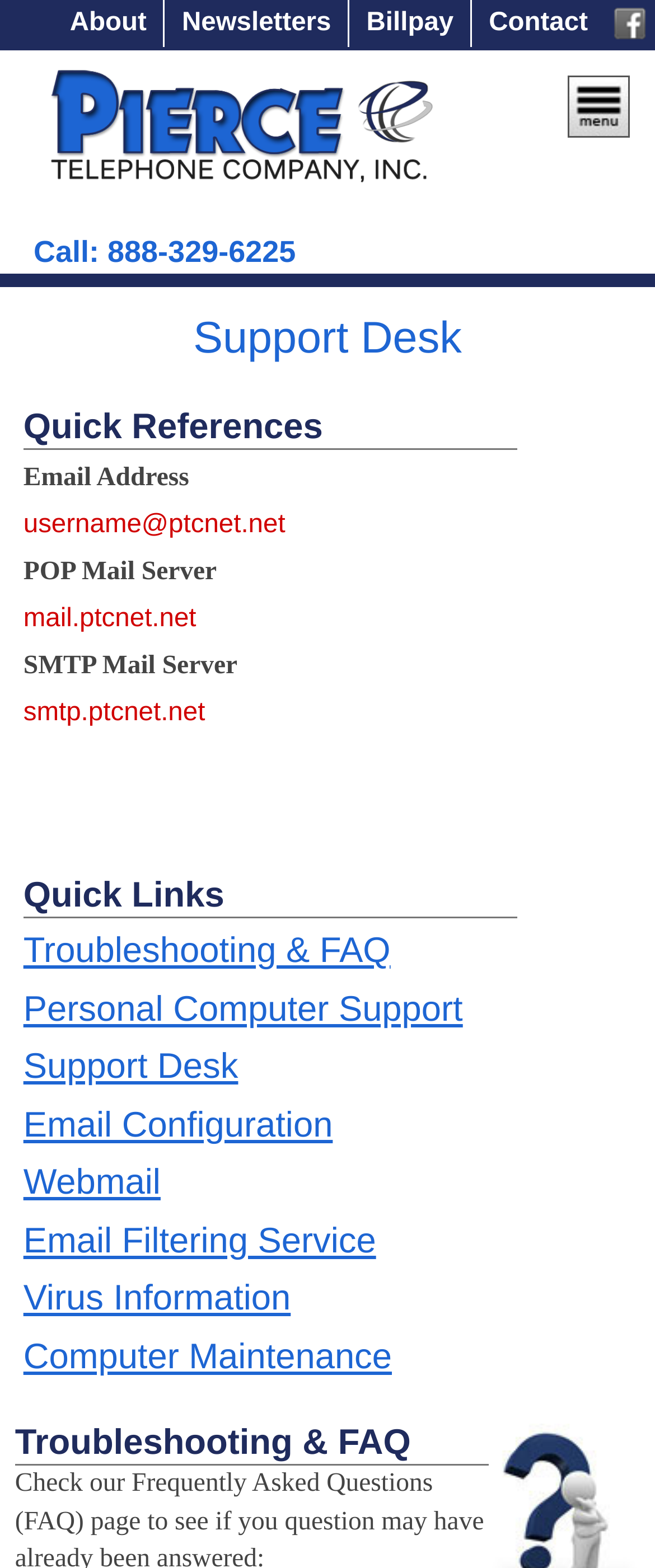Please find the bounding box coordinates of the clickable region needed to complete the following instruction: "Click on About". The bounding box coordinates must consist of four float numbers between 0 and 1, i.e., [left, top, right, bottom].

[0.107, 0.005, 0.224, 0.024]